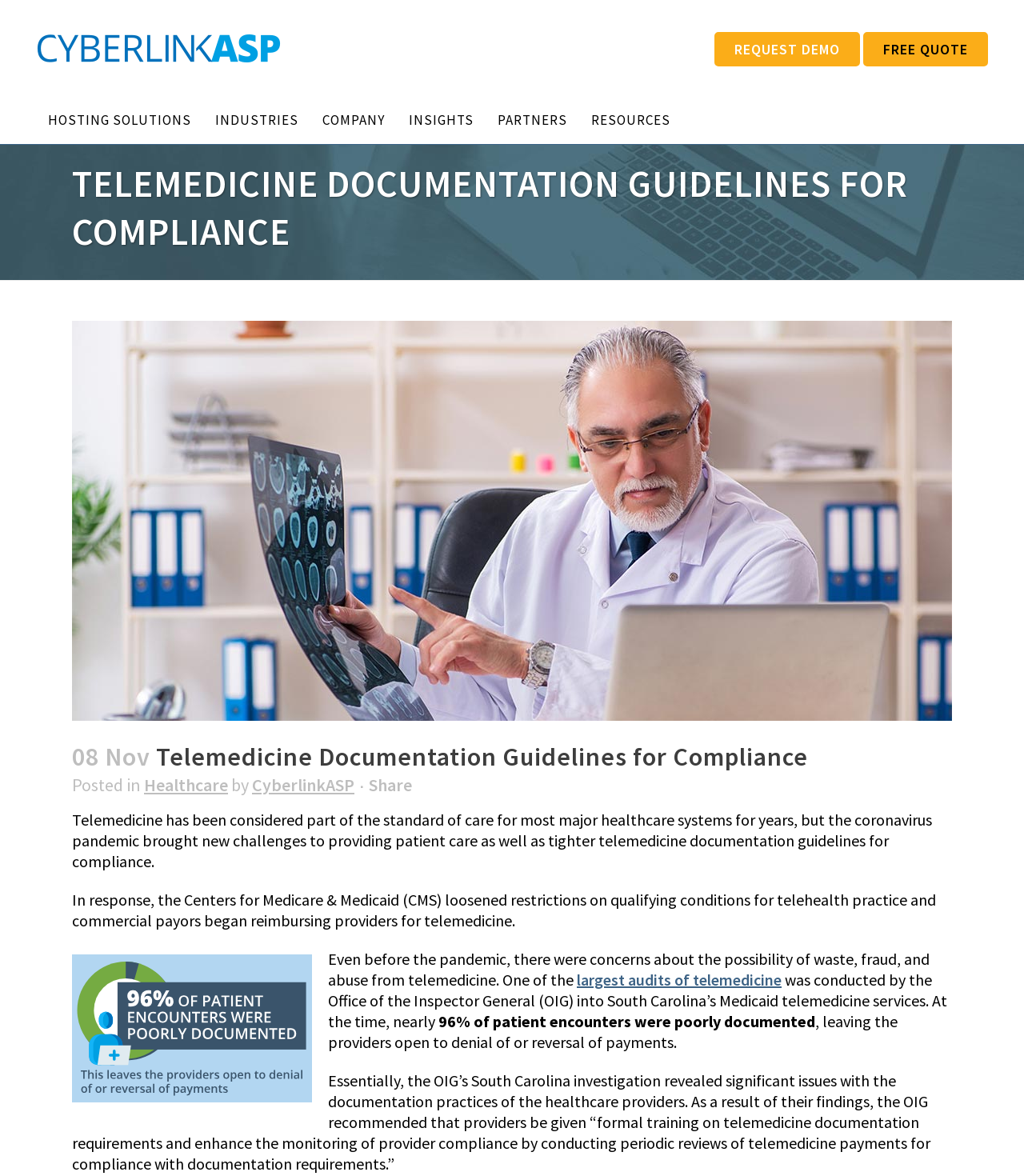Please specify the bounding box coordinates in the format (top-left x, top-left y, bottom-right x, bottom-right y), with values ranging from 0 to 1. Identify the bounding box for the UI component described as follows: largest audits of telemedicine

[0.563, 0.825, 0.763, 0.842]